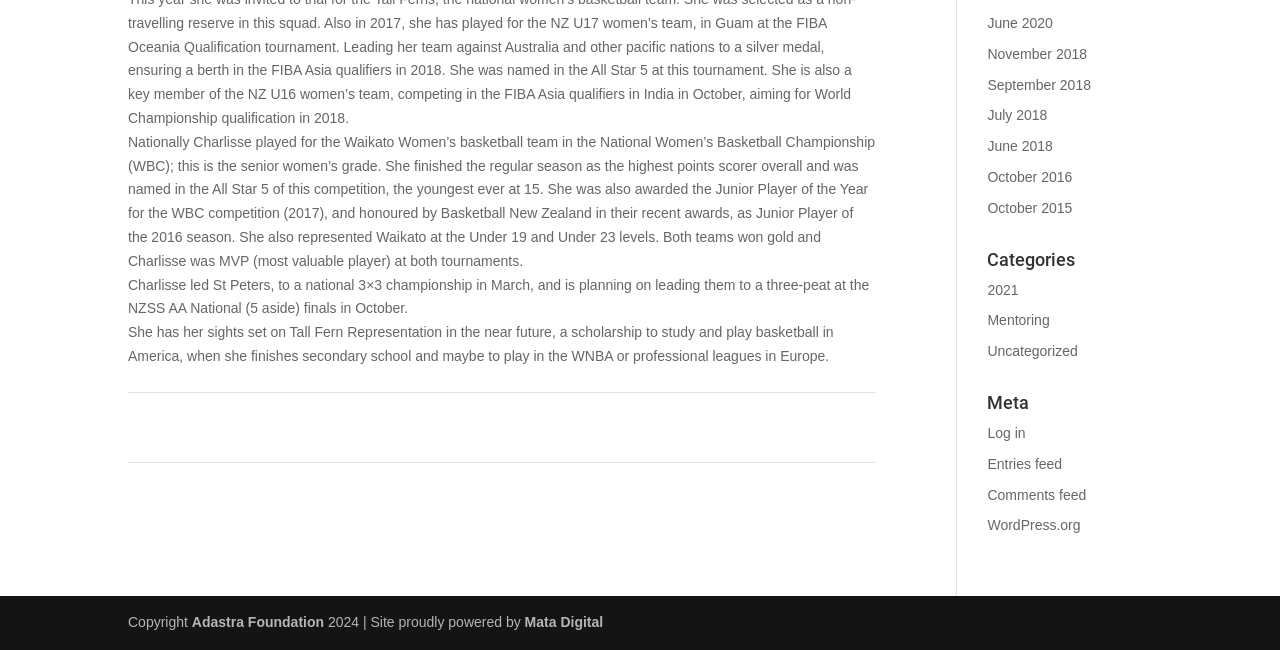Given the element description July 2018, specify the bounding box coordinates of the corresponding UI element in the format (top-left x, top-left y, bottom-right x, bottom-right y). All values must be between 0 and 1.

[0.771, 0.165, 0.818, 0.19]